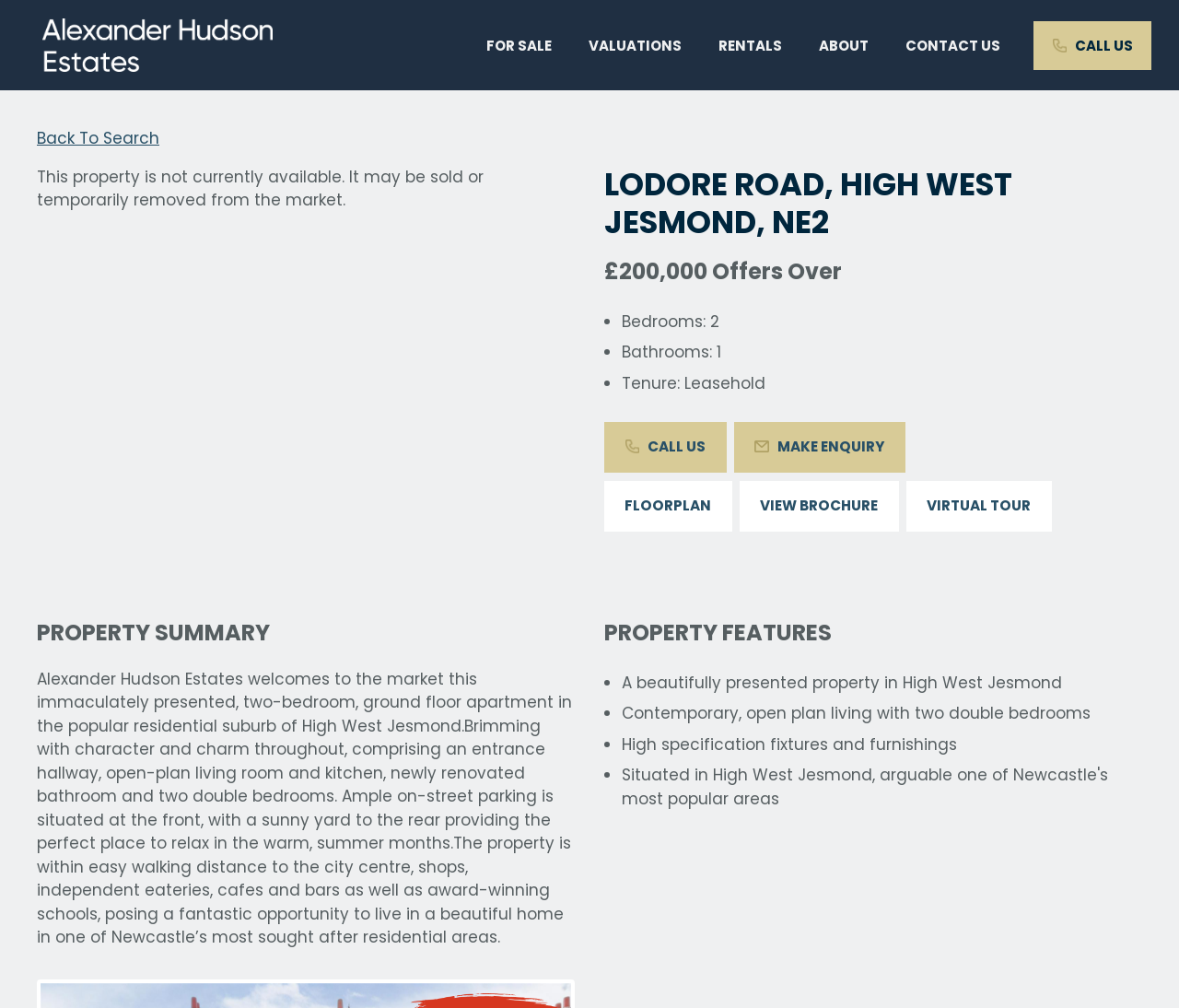Please locate the bounding box coordinates of the element that needs to be clicked to achieve the following instruction: "View property brochure". The coordinates should be four float numbers between 0 and 1, i.e., [left, top, right, bottom].

[0.627, 0.477, 0.762, 0.527]